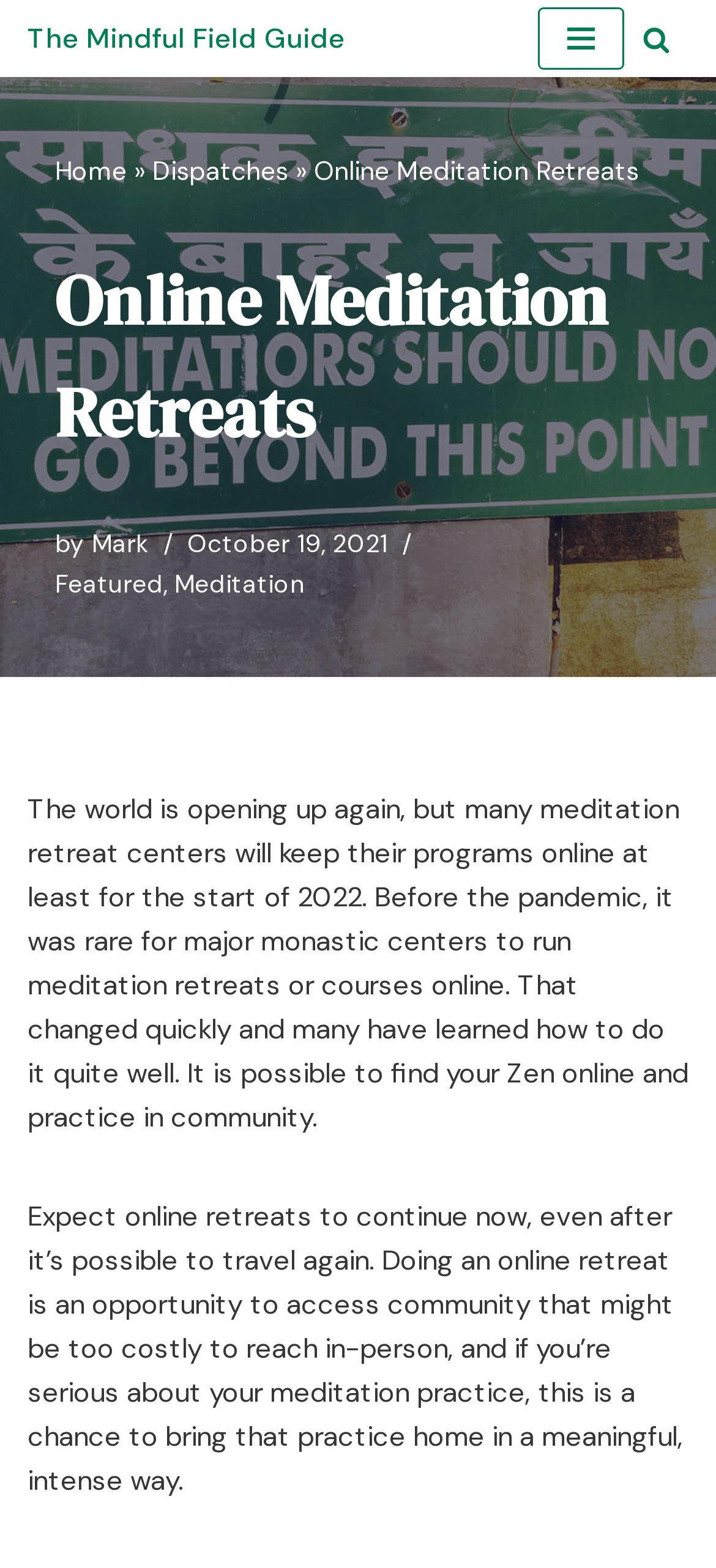Specify the bounding box coordinates for the region that must be clicked to perform the given instruction: "Read the featured article".

[0.077, 0.362, 0.228, 0.382]